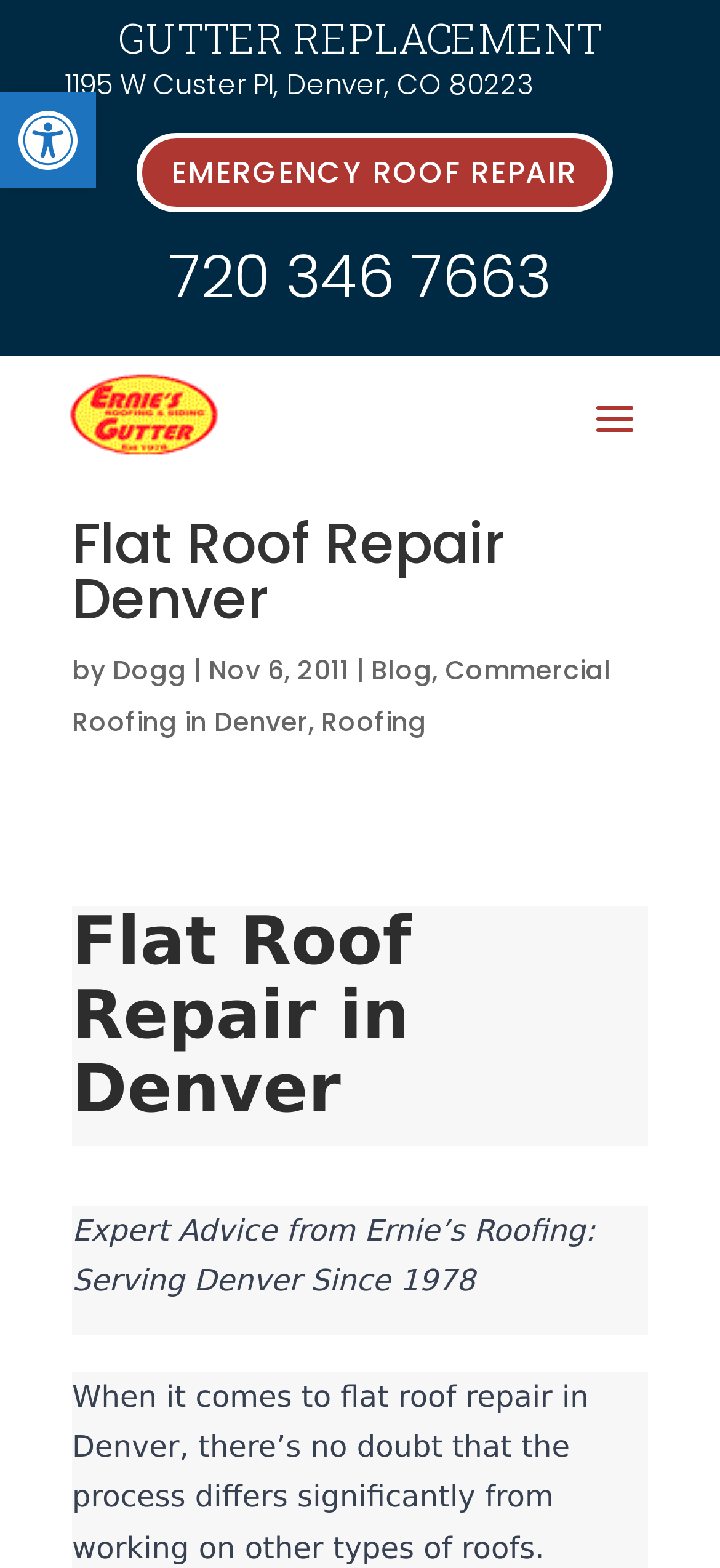Determine the bounding box coordinates for the UI element with the following description: "Dogg". The coordinates should be four float numbers between 0 and 1, represented as [left, top, right, bottom].

[0.156, 0.416, 0.259, 0.44]